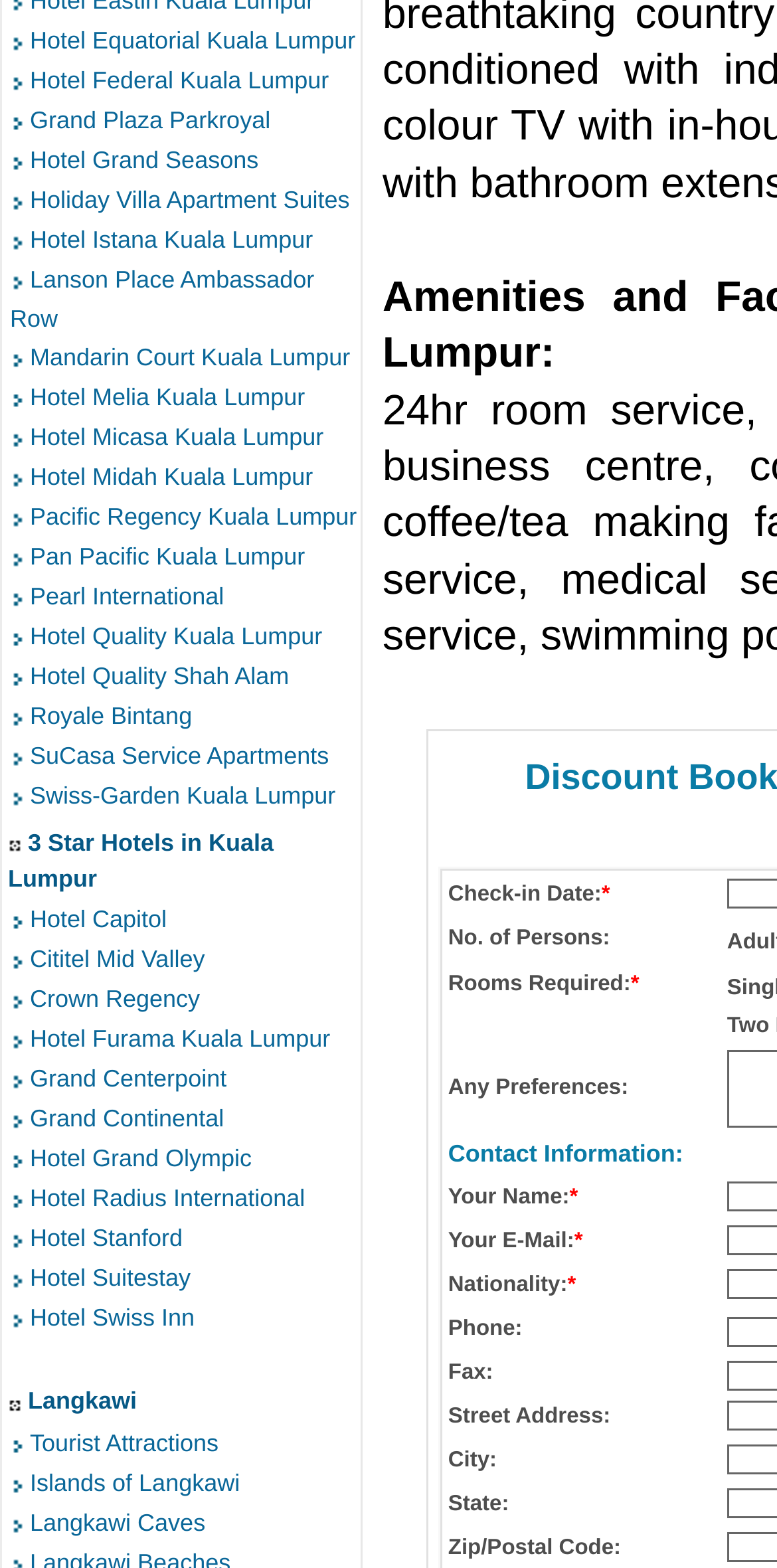Locate the bounding box coordinates of the element that should be clicked to fulfill the instruction: "Enter your name".

[0.574, 0.751, 0.928, 0.776]